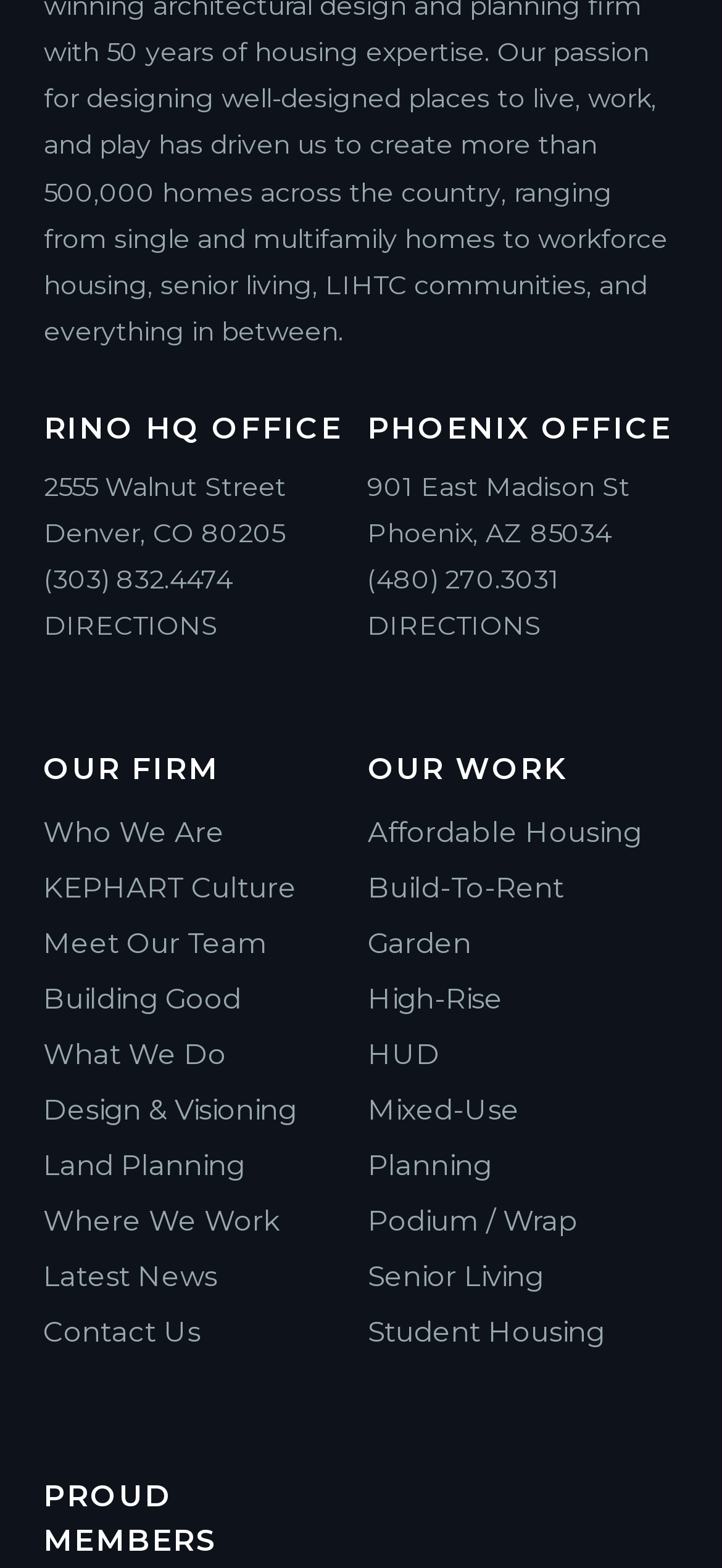Please give a short response to the question using one word or a phrase:
How many links are under 'OUR FIRM'?

6